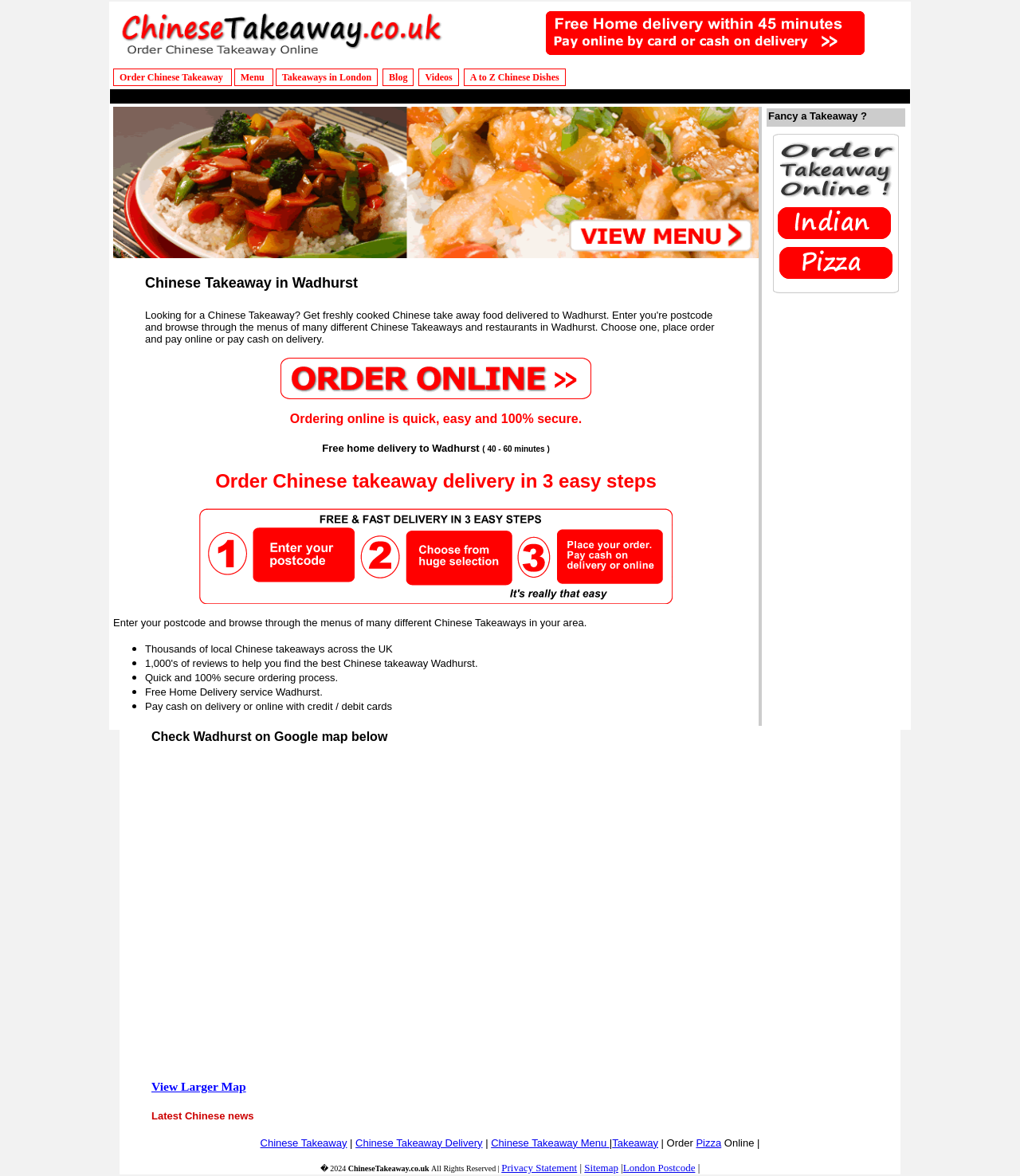Find the bounding box coordinates for the HTML element described in this sentence: "Blog". Provide the coordinates as four float numbers between 0 and 1, in the format [left, top, right, bottom].

[0.375, 0.058, 0.406, 0.073]